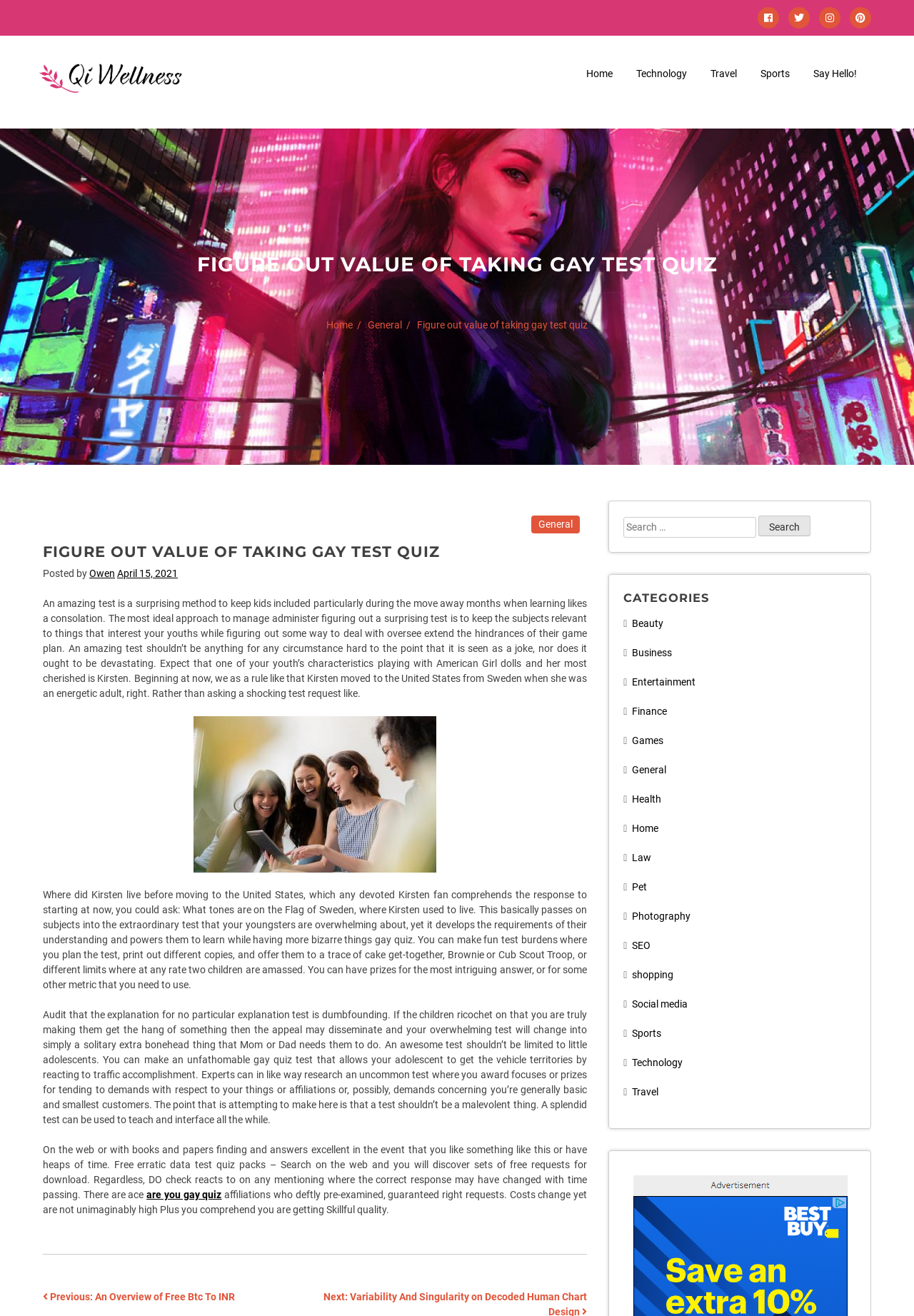Identify the bounding box coordinates of the section that should be clicked to achieve the task described: "Click on the 'Say Hello!' link".

[0.886, 0.049, 0.941, 0.064]